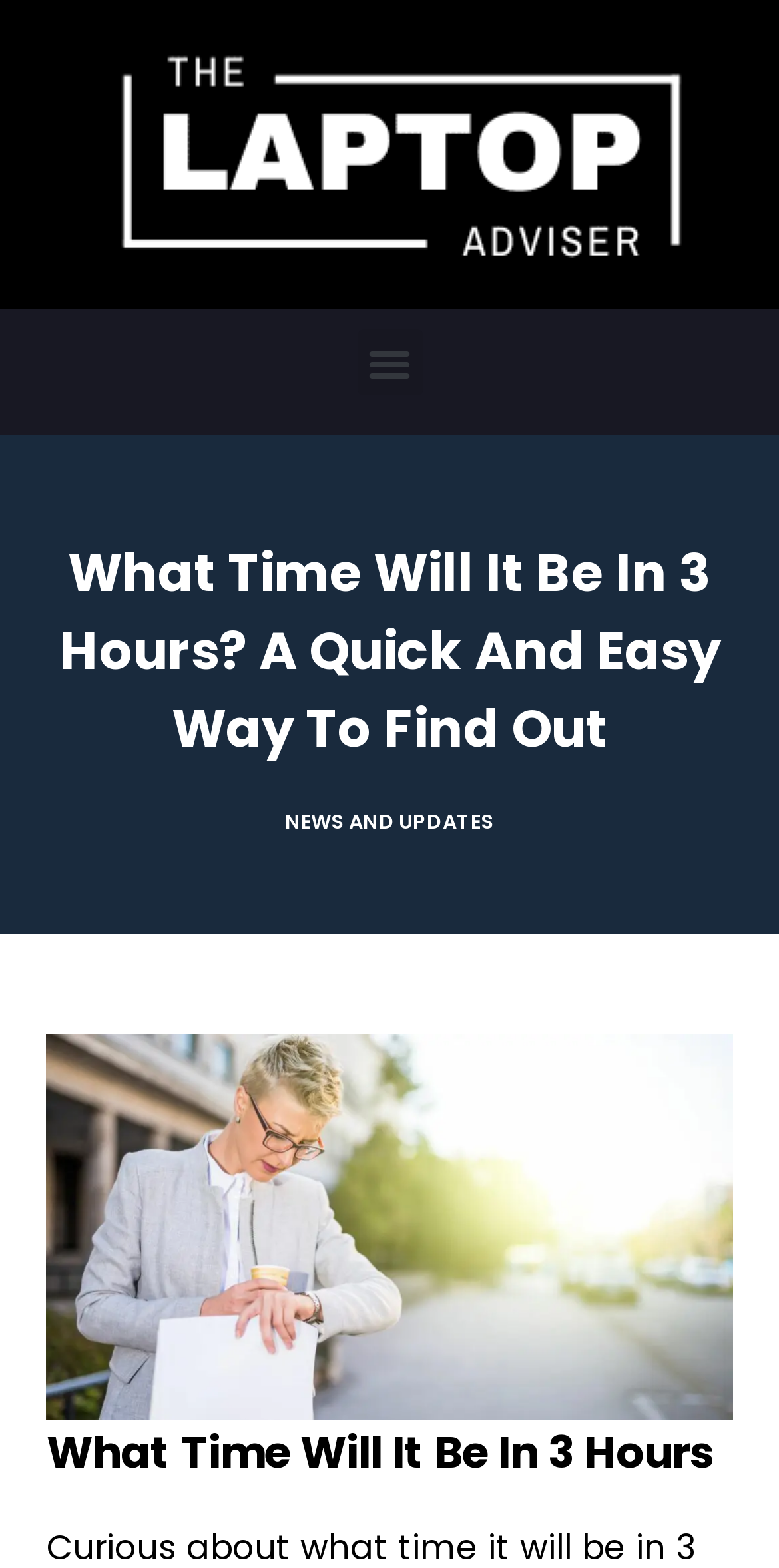Answer succinctly with a single word or phrase:
How many headings are present on the webpage?

2